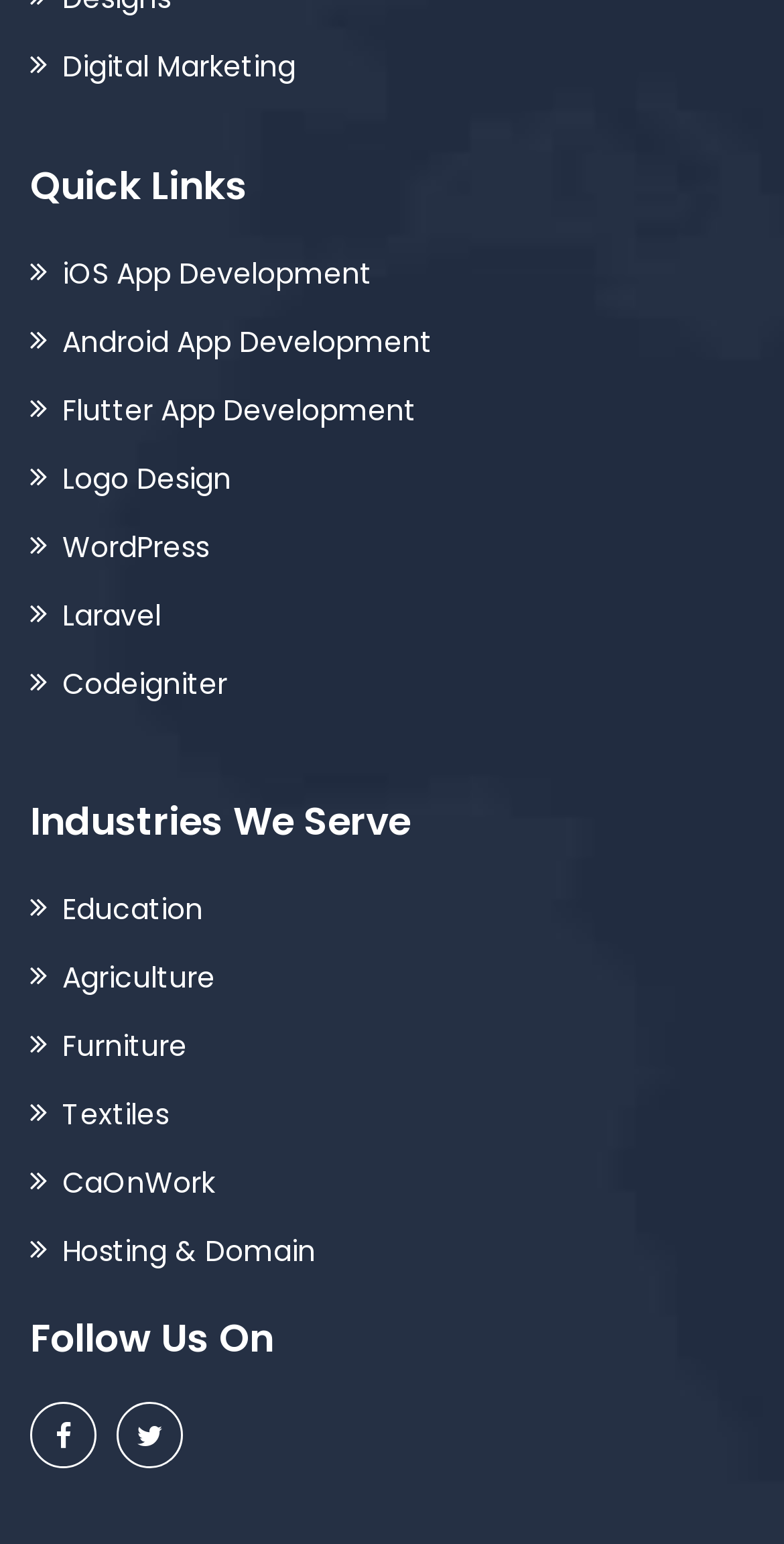Respond to the following query with just one word or a short phrase: 
How many links are available under 'Industries We Serve'?

5